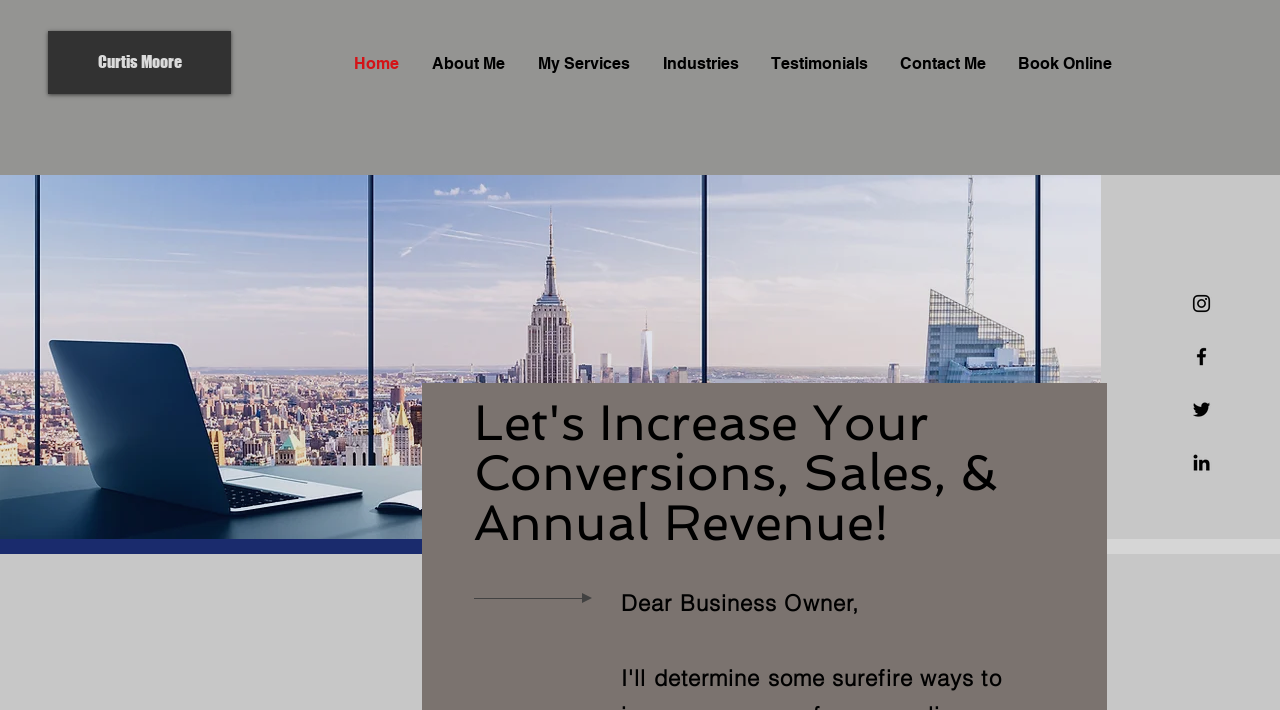What is the tone of the webpage?
Based on the image, give a one-word or short phrase answer.

Professional